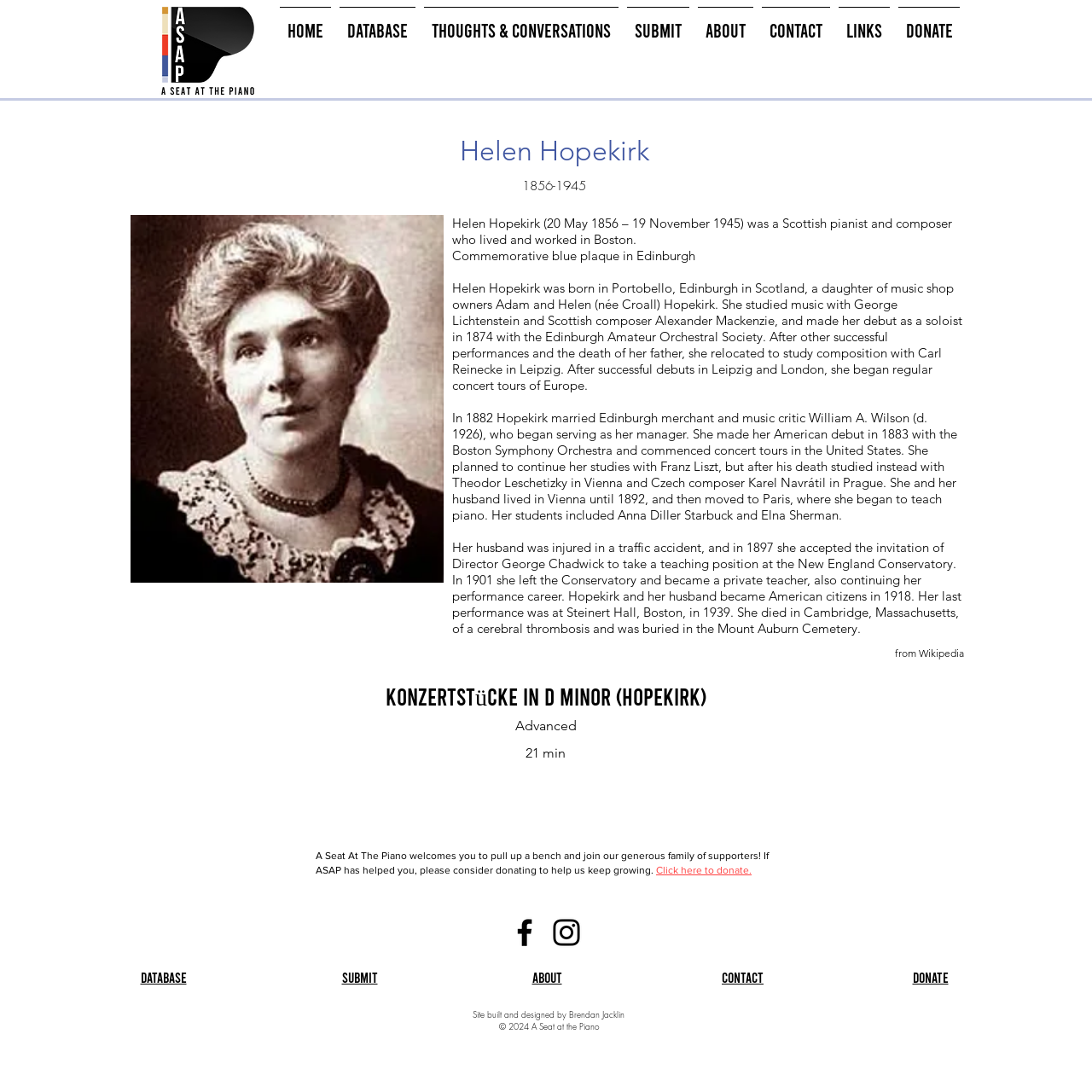Answer the following inquiry with a single word or phrase:
What is Helen Hopekirk's profession?

Pianist and composer